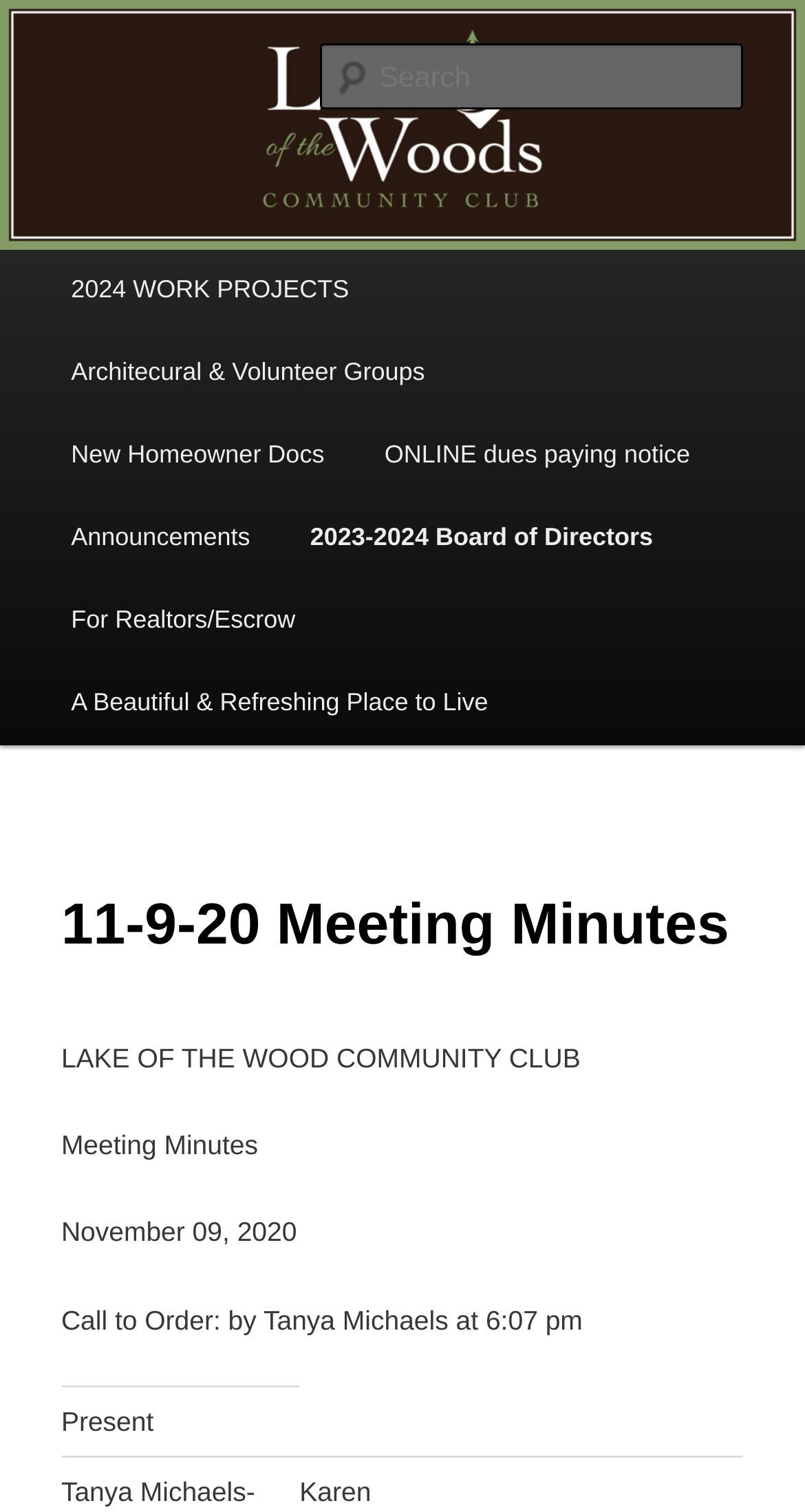Offer a thorough description of the webpage.

The webpage is about the Lake of the Woods Community Club, specifically displaying the meeting minutes from November 9, 2020. At the top, there is a heading with the club's name, accompanied by an image with the same name. Below this, there is a search box labeled "Search" on the right side. 

On the left side, there is a main menu with several links, including "2024 WORK PROJECTS", "Architecural & Volunteer Groups", "New Homeowner Docs", and more. These links are stacked vertically, with the first one starting from the top left corner.

The main content of the webpage is the meeting minutes, which is divided into sections. The title "11-9-20 Meeting Minutes" is a heading, followed by a static text "LAKE OF THE WOOD COMMUNITY CLUB" and the date "November 09, 2020". The meeting details are then presented in a structured format, with a row containing a grid cell labeled "Present".